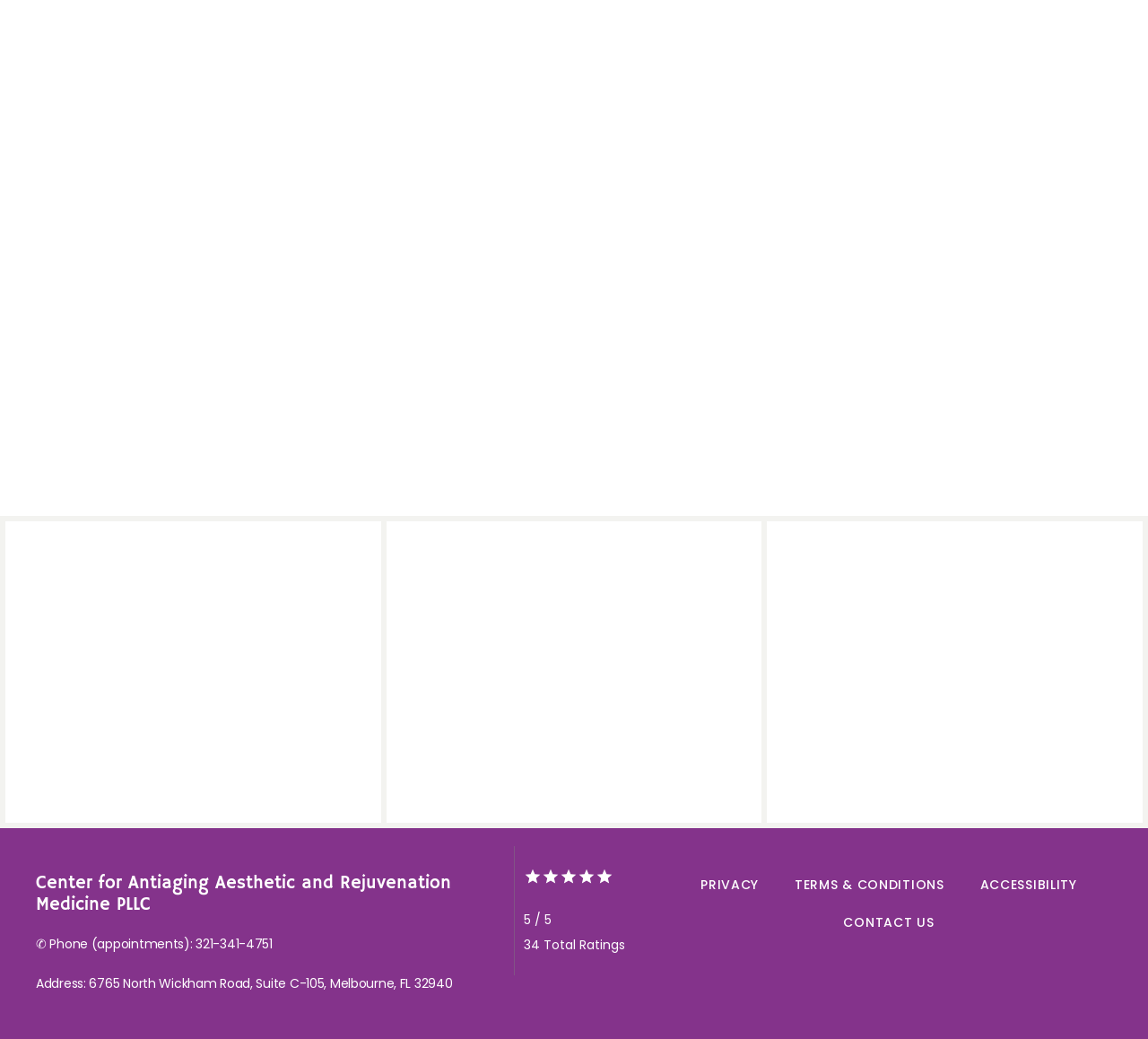How many total ratings does the medical center have?
Please analyze the image and answer the question with as much detail as possible.

I found the total number of ratings by looking at the StaticText element with the text '34 Total Ratings' located near the bottom of the page, which is likely a rating or review section.